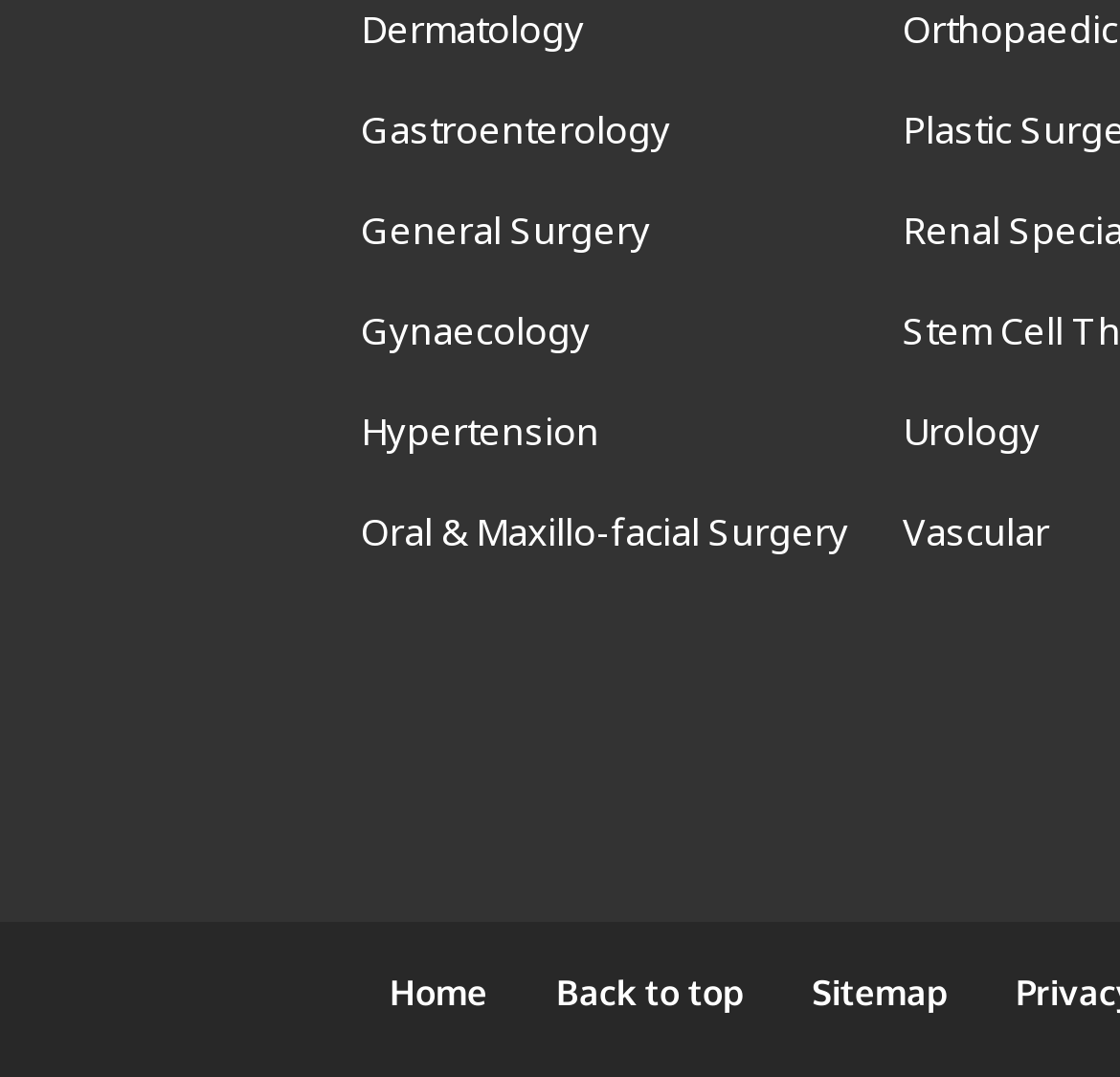Please determine the bounding box coordinates of the area that needs to be clicked to complete this task: 'Go to Dermatology'. The coordinates must be four float numbers between 0 and 1, formatted as [left, top, right, bottom].

[0.322, 0.002, 0.522, 0.05]